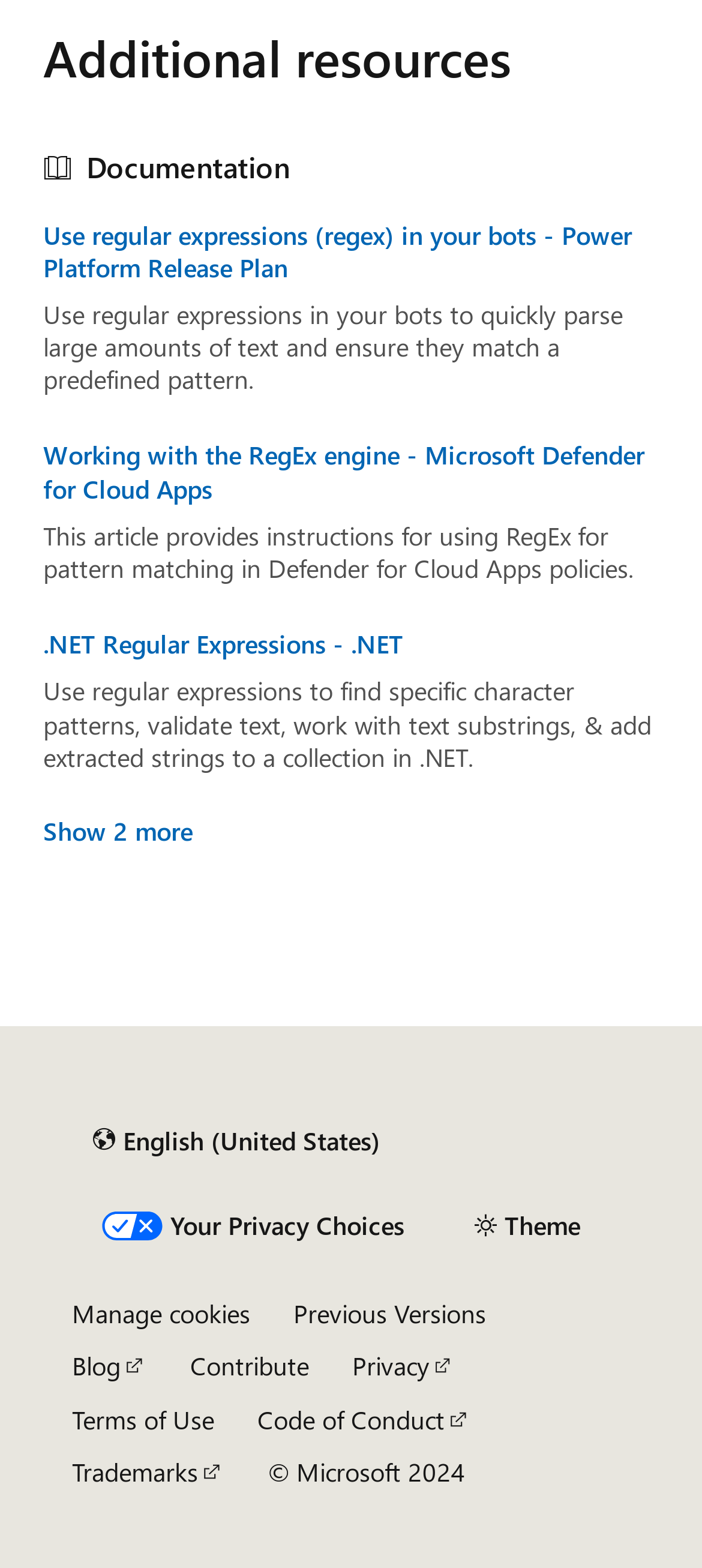What is the theme button for?
Could you answer the question with a detailed and thorough explanation?

The theme button is located in the bottom right corner of the webpage, and its purpose is to allow users to change the theme of the webpage. When clicked, it will likely provide options for different themes or layouts.